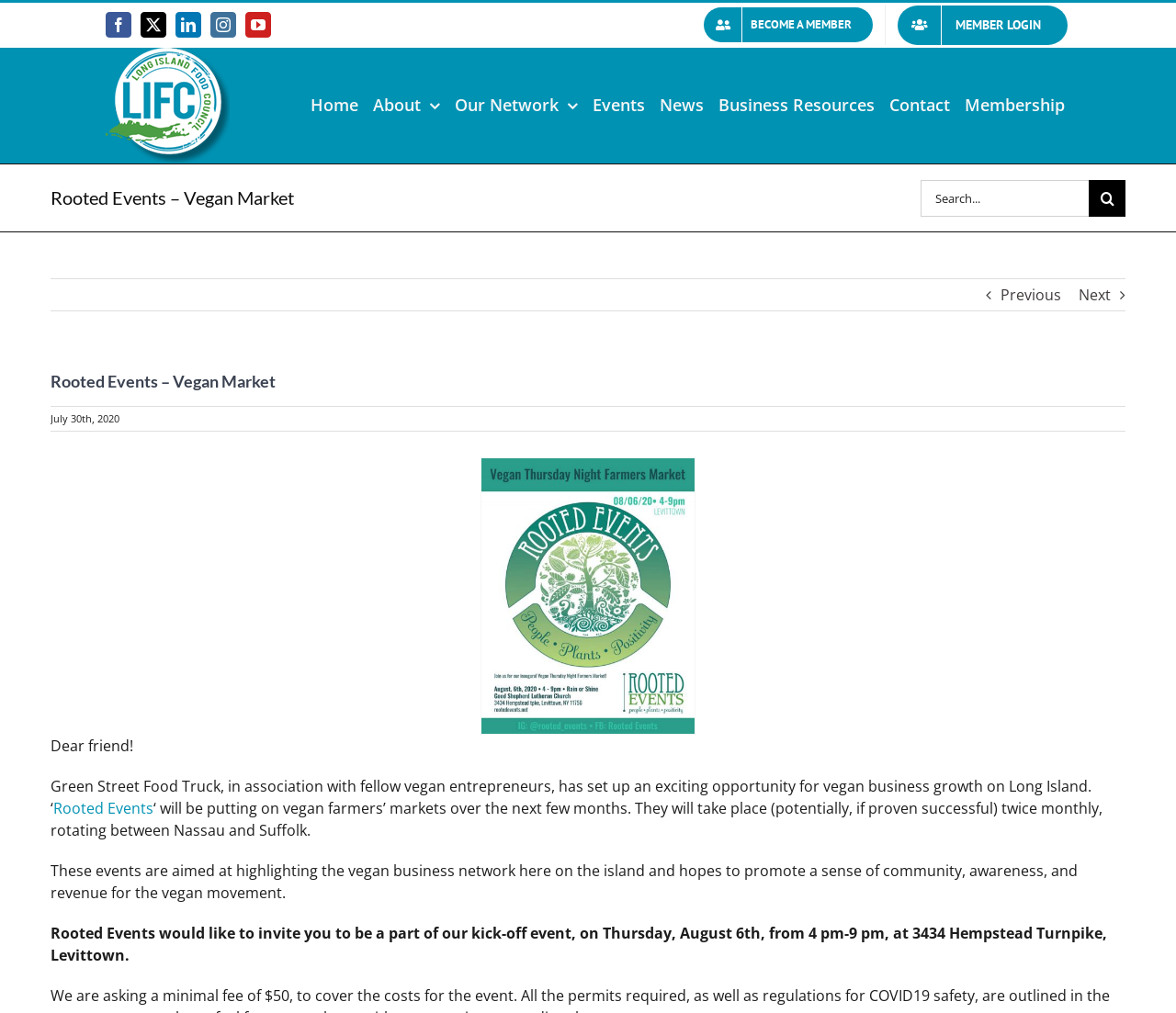Locate the bounding box coordinates of the element that should be clicked to fulfill the instruction: "Go to Facebook page".

[0.09, 0.012, 0.112, 0.037]